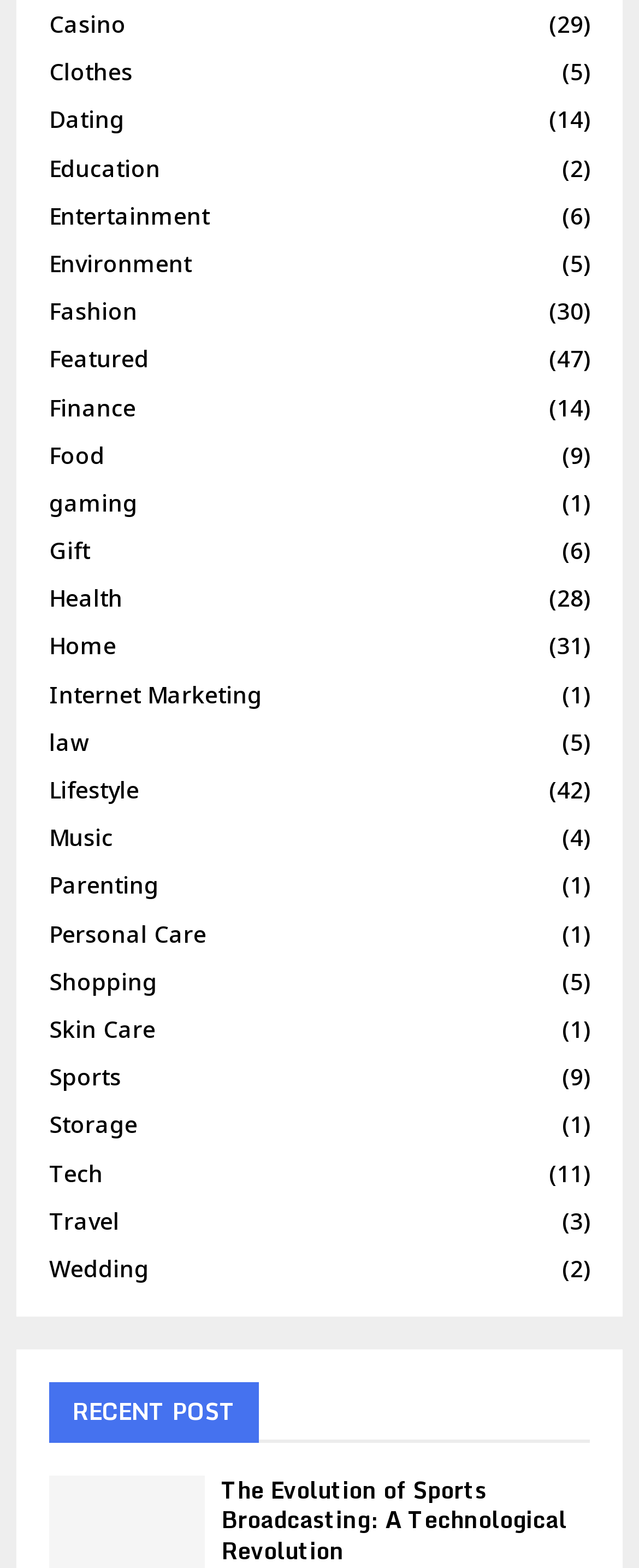Determine the bounding box coordinates of the section I need to click to execute the following instruction: "Explore the 'Fashion' category". Provide the coordinates as four float numbers between 0 and 1, i.e., [left, top, right, bottom].

[0.077, 0.188, 0.215, 0.208]